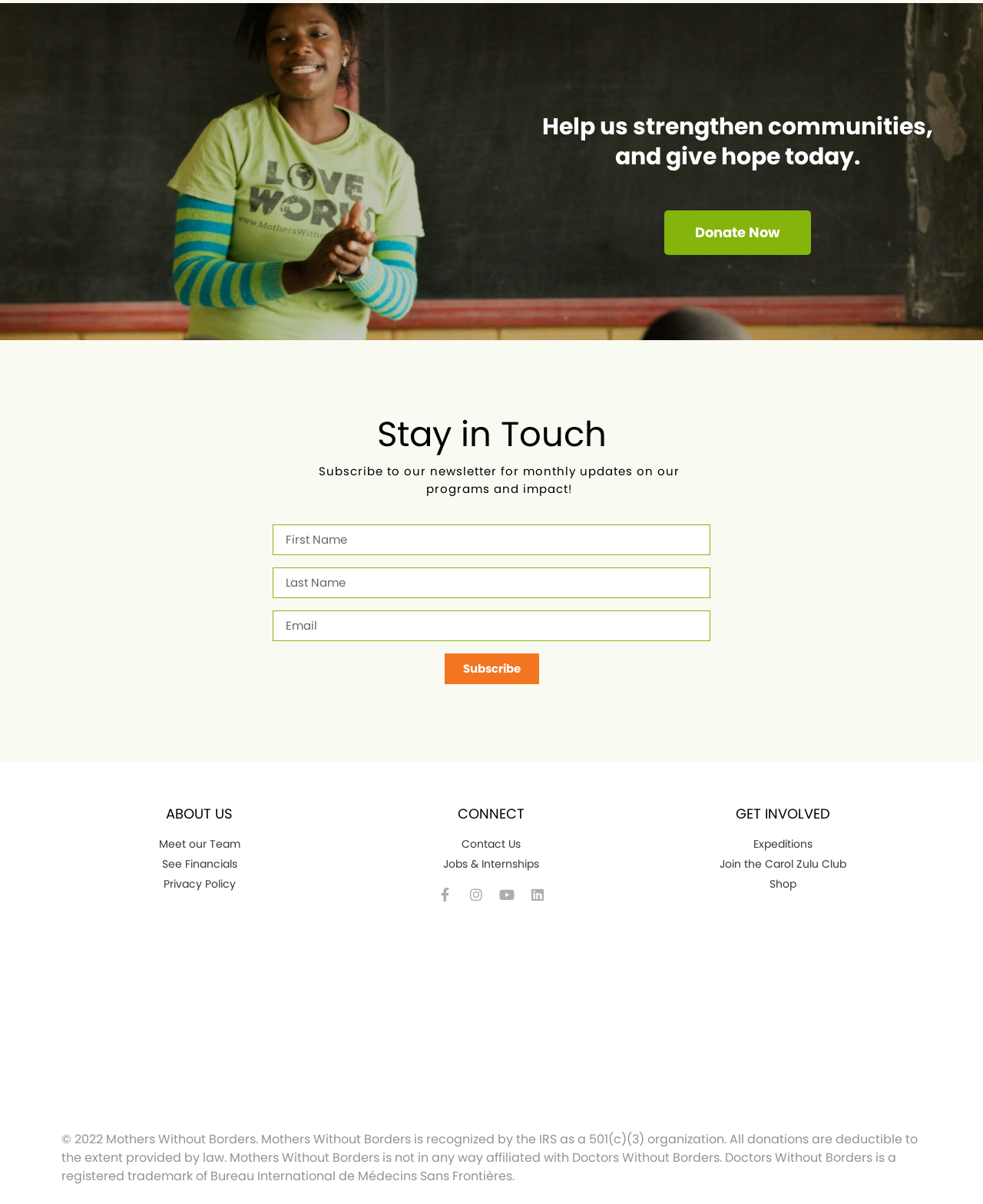Locate the bounding box coordinates of the item that should be clicked to fulfill the instruction: "Donate Now".

[0.675, 0.175, 0.825, 0.212]